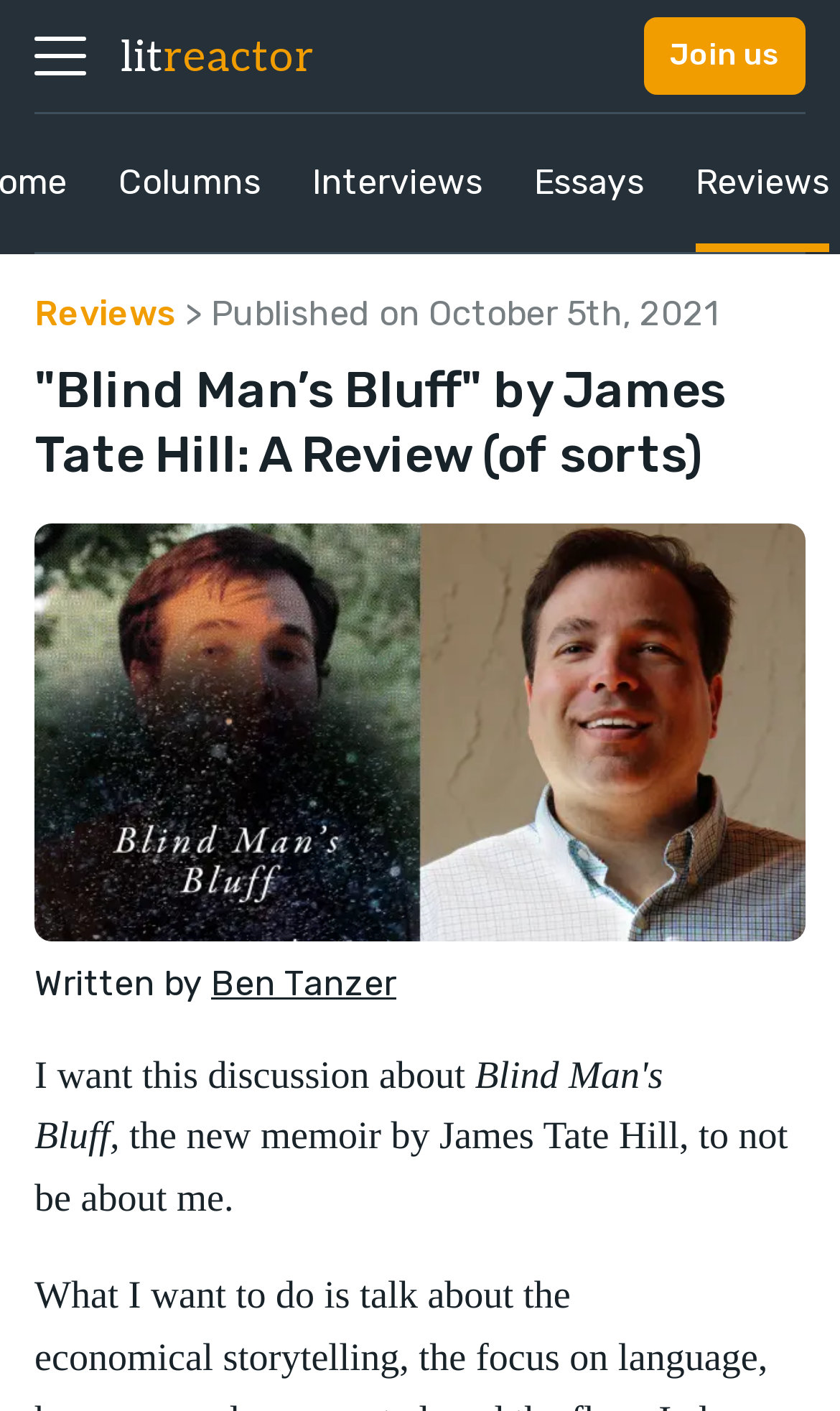What type of content is available on the website?
Please provide a comprehensive and detailed answer to the question.

I determined the answer by looking at the link elements with the texts 'Columns', 'Interviews', 'Essays', and 'Reviews' which suggest that the website offers these types of content.